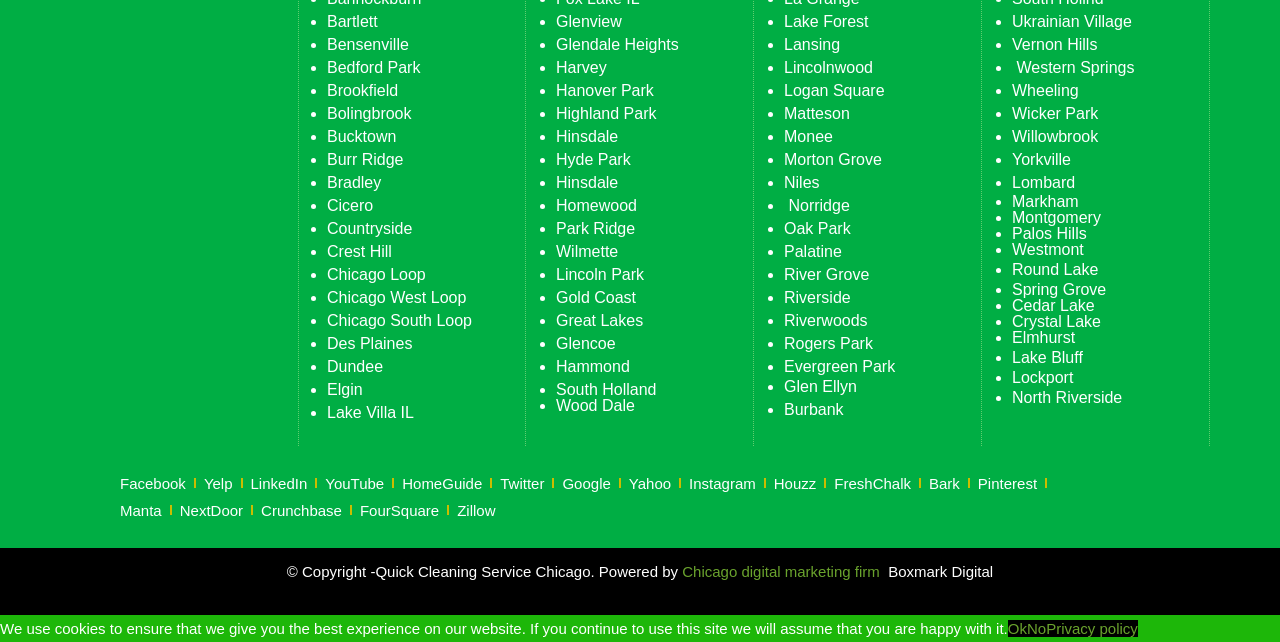Please locate the bounding box coordinates of the element that needs to be clicked to achieve the following instruction: "Click on Wilmette". The coordinates should be four float numbers between 0 and 1, i.e., [left, top, right, bottom].

[0.434, 0.378, 0.483, 0.404]